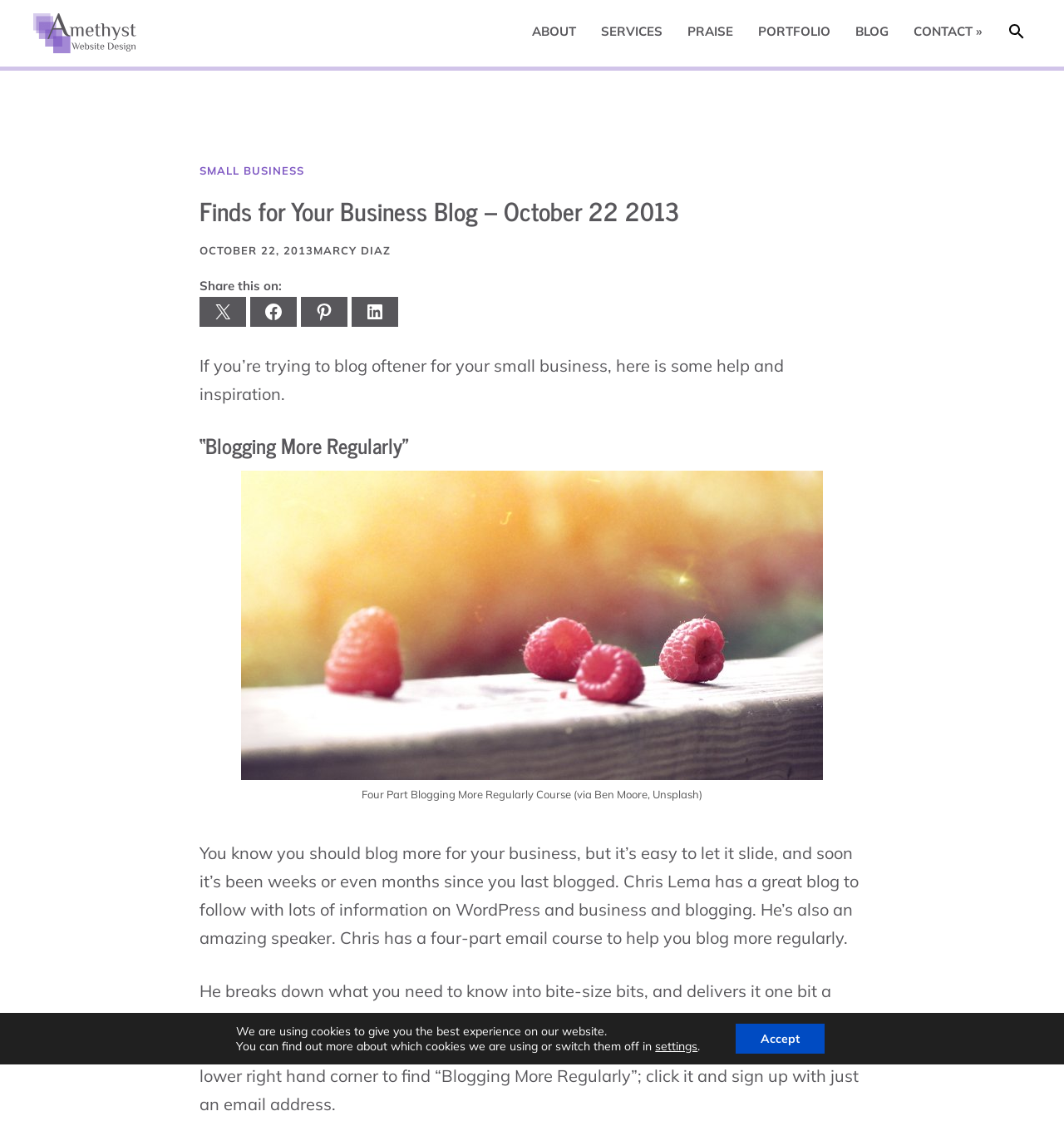Extract the primary headline from the webpage and present its text.

Finds for Your Business Blog – October 22 2013